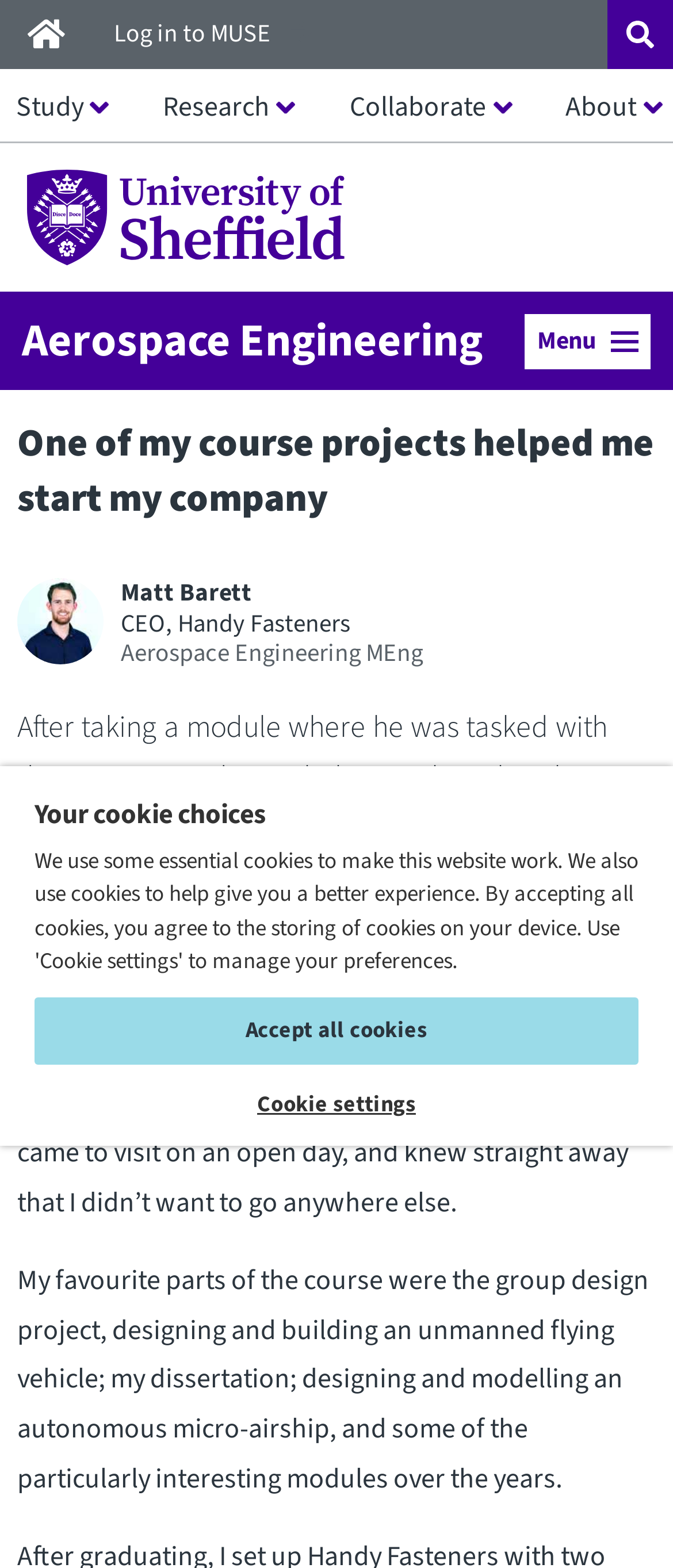Elaborate on the webpage's design and content in a detailed caption.

The webpage is about Aerospace Engineering at the University of Sheffield. At the top, there is a navigation menu with links to "Home", "Log in to MUSE", and a search dropdown. Below this, there is a banner with a link to the University of Sheffield homepage, accompanied by an image of the university's logo.

The main content of the page is divided into sections. The first section has a title "Aerospace Engineering" and a button to open a menu. Below this, there is a profile section with a photo of Matt, the CEO of Handy Fasteners, along with his name, job title, and degree information. 

The main content of the profile section is a series of paragraphs describing Matt's experience studying Aerospace Engineering at the University of Sheffield. The text explains how he started his company after a course project, and how he chose to study Aerospace Engineering due to his interest in space and planes. The paragraphs also mention his favorite parts of the course, including a group design project and his dissertation.

At the bottom of the page, there is a cookie banner with a heading "Your cookie choices" and two buttons to either "Accept all cookies" or access "Cookie settings".